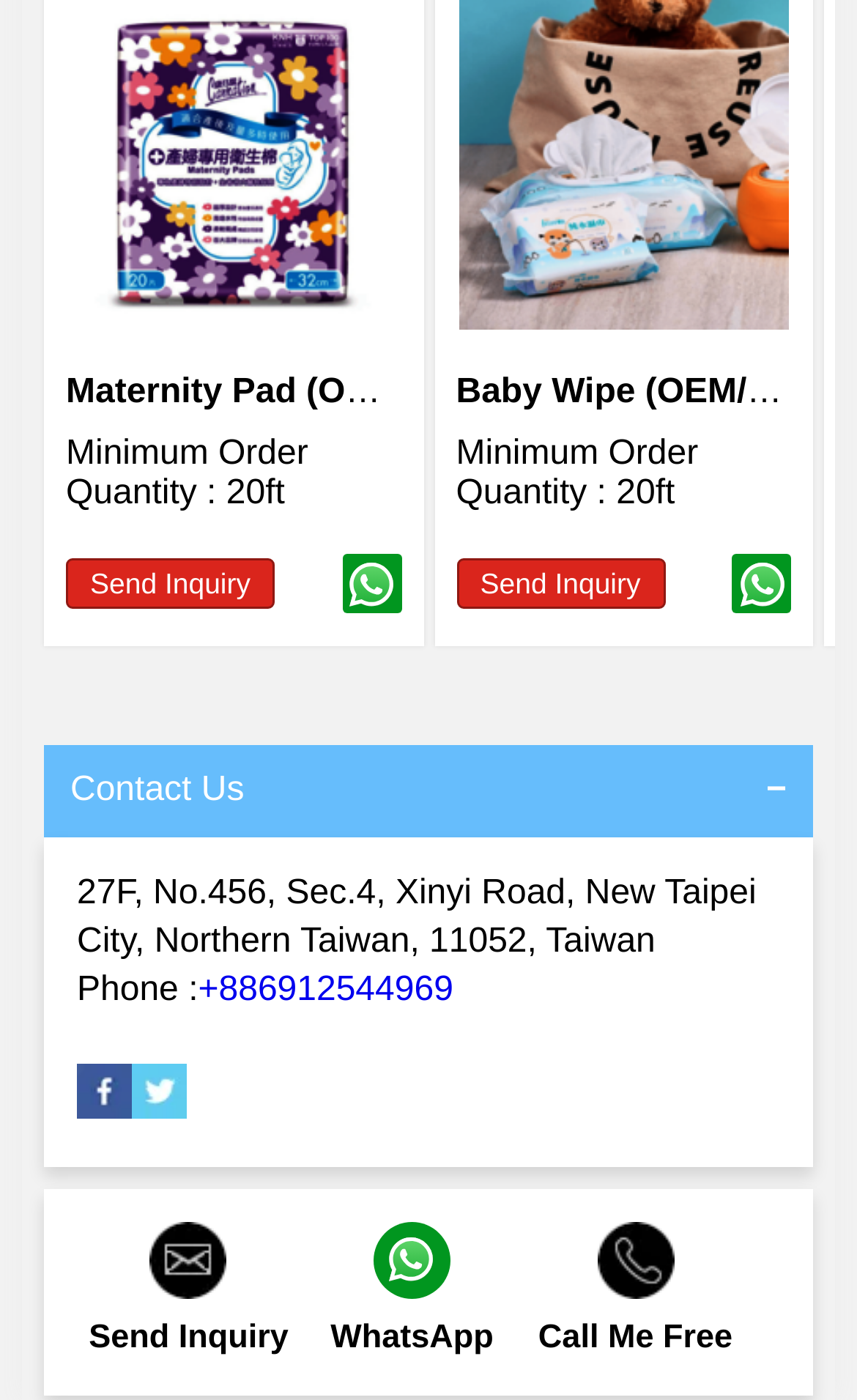Using the provided element description "alt="Maternity Pad (OEM ODM)"", determine the bounding box coordinates of the UI element.

[0.077, 0.0, 0.468, 0.235]